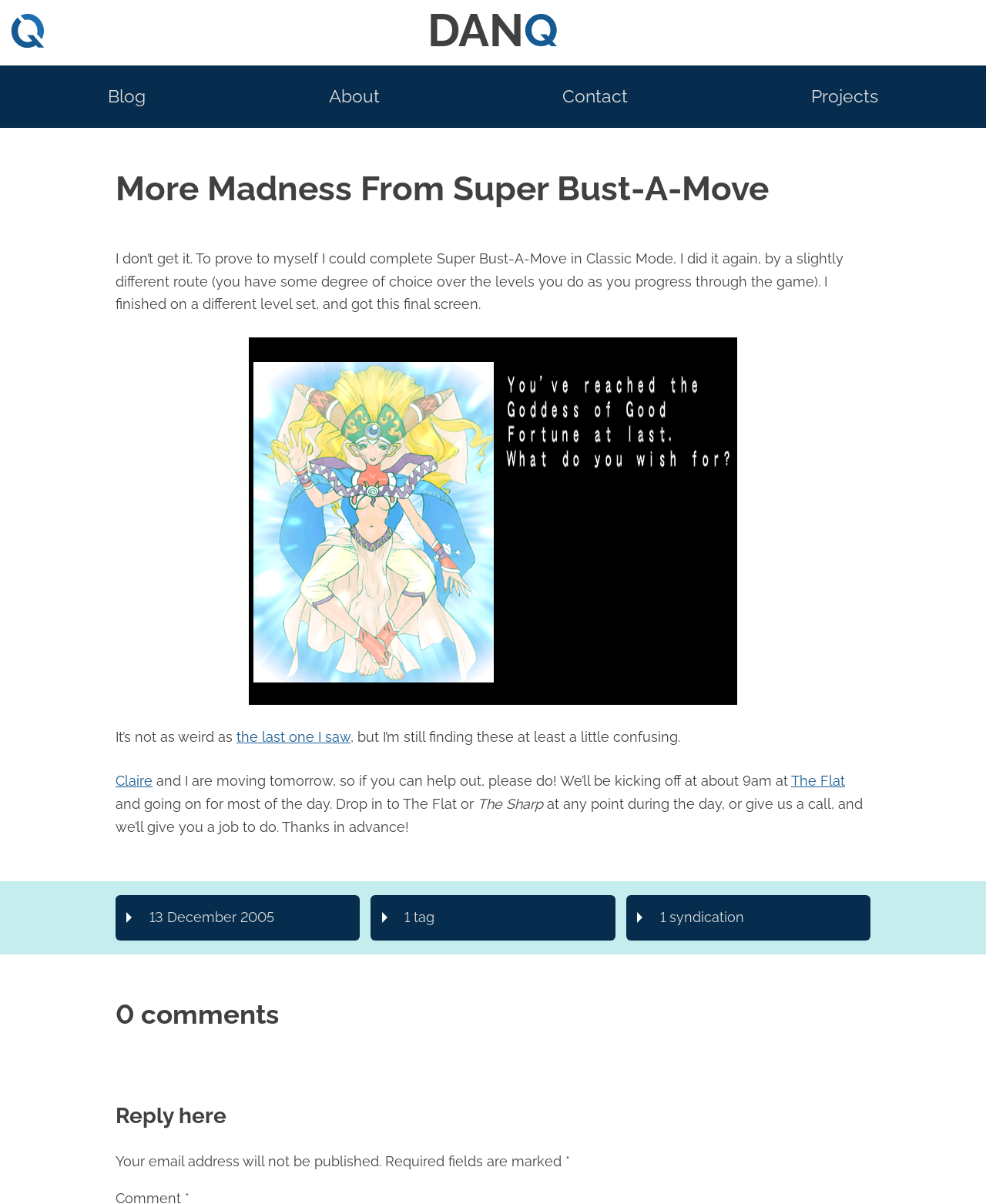Locate the bounding box coordinates of the clickable element to fulfill the following instruction: "Click the 'Another Super Bust-A-Move winning screen' button". Provide the coordinates as four float numbers between 0 and 1 in the format [left, top, right, bottom].

[0.117, 0.28, 0.883, 0.585]